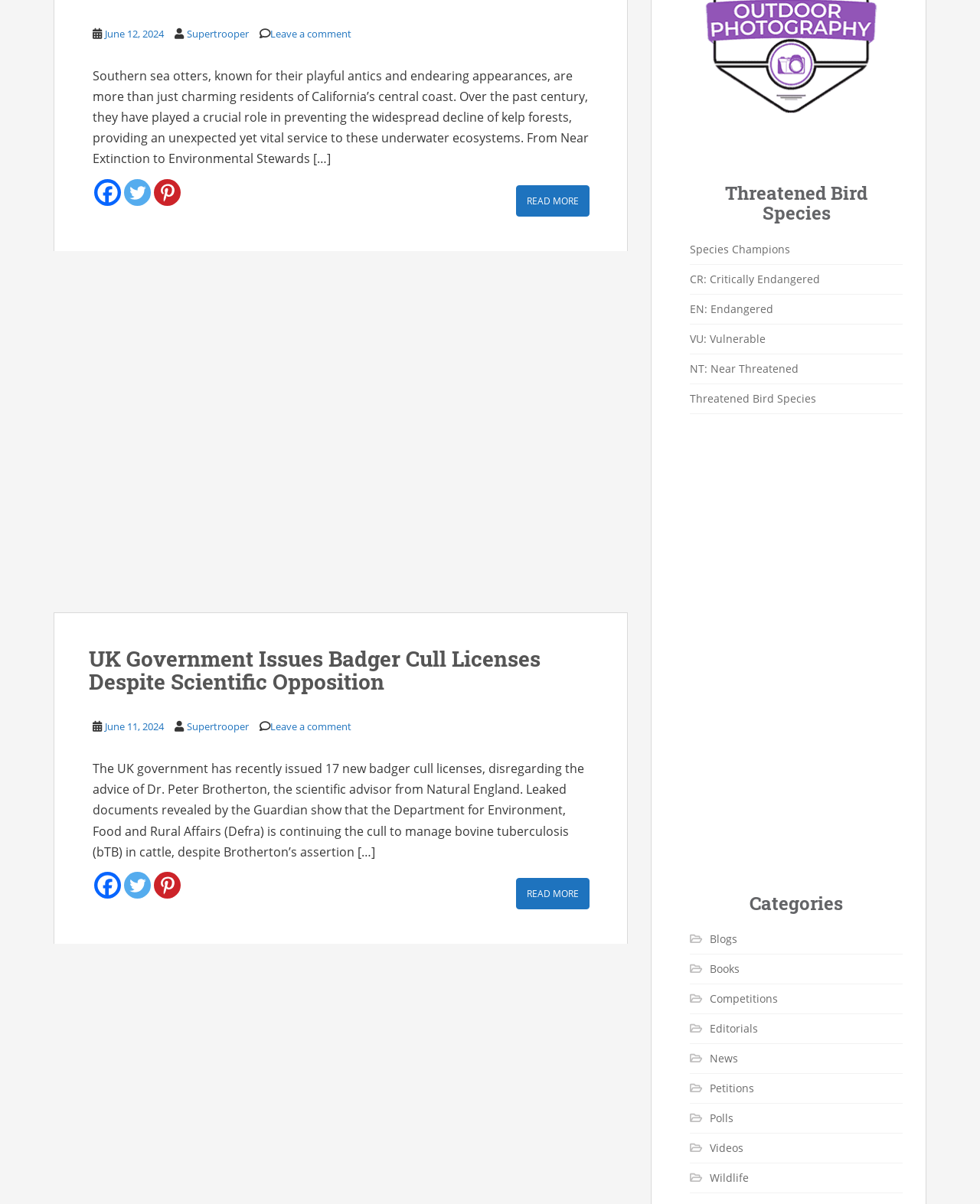Please locate the bounding box coordinates of the element that needs to be clicked to achieve the following instruction: "Click on the 'READ MORE' link". The coordinates should be four float numbers between 0 and 1, i.e., [left, top, right, bottom].

[0.526, 0.154, 0.601, 0.18]